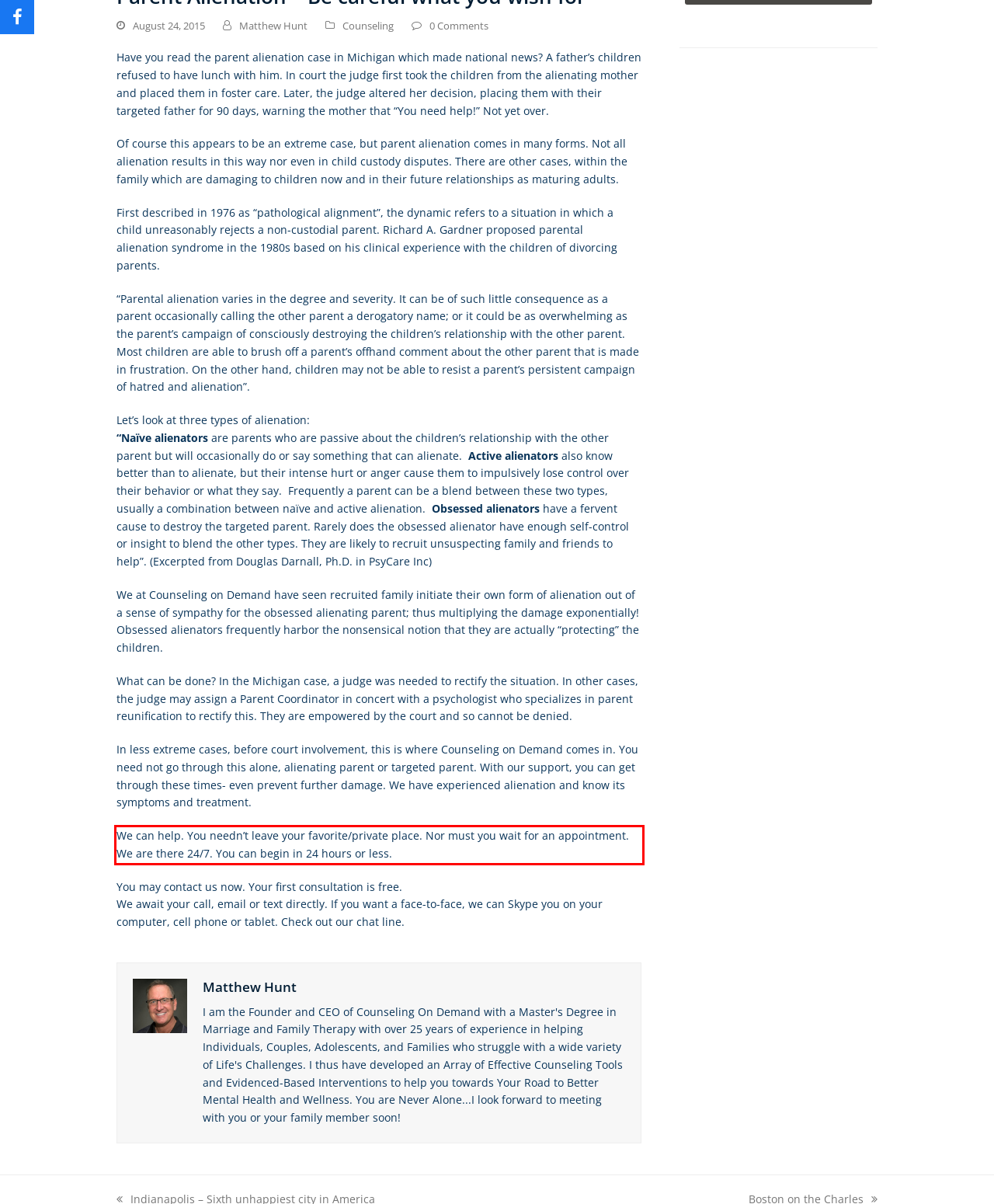You are provided with a webpage screenshot that includes a red rectangle bounding box. Extract the text content from within the bounding box using OCR.

We can help. You needn’t leave your favorite/private place. Nor must you wait for an appointment. We are there 24/7. You can begin in 24 hours or less.